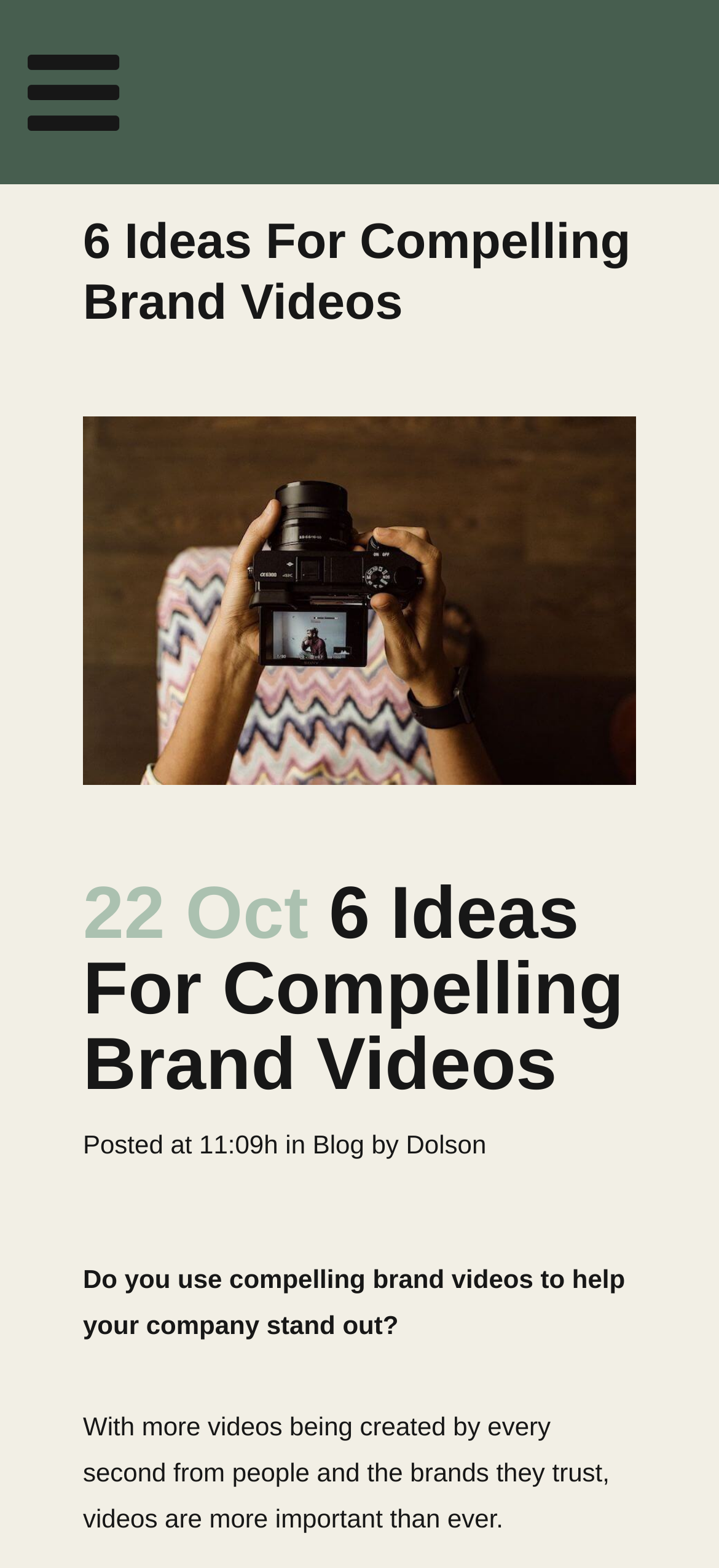What is the title or heading displayed on the webpage?

6 Ideas For Compelling Brand Videos